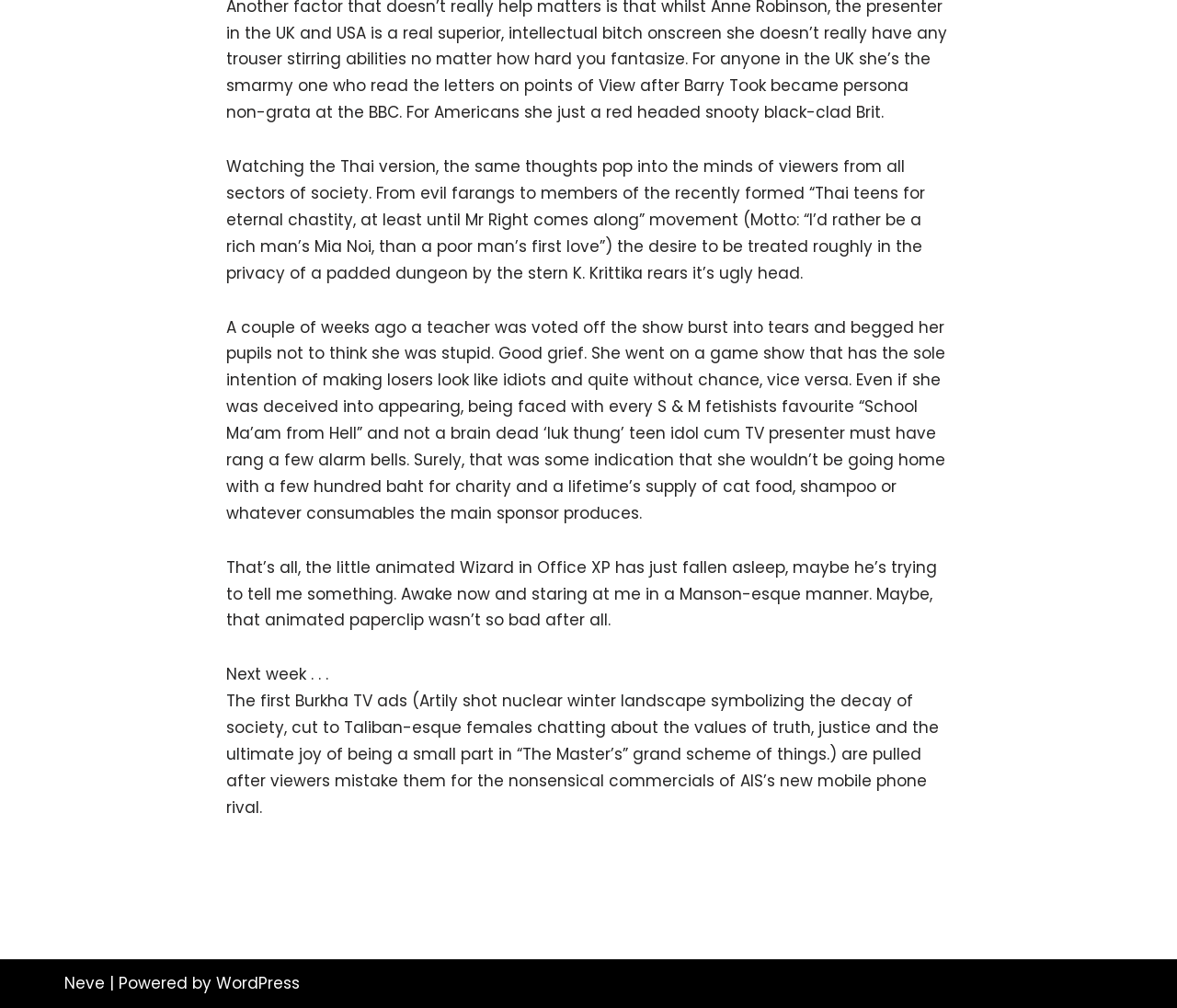What is mentioned as being 'pulled' in the article?
Look at the image and respond with a one-word or short phrase answer.

Burkha TV ads